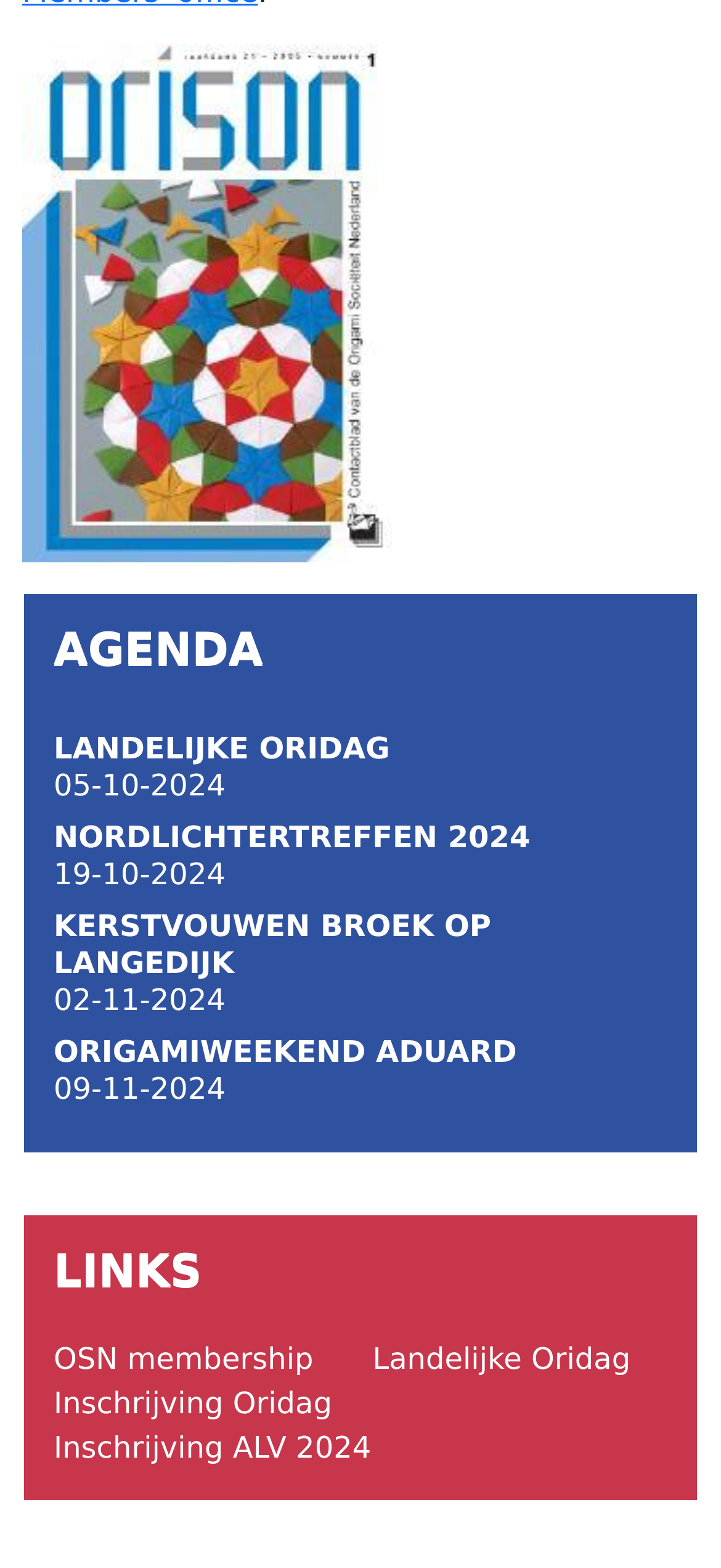Please identify the bounding box coordinates of the element on the webpage that should be clicked to follow this instruction: "Check Kerstvouwen Broek op Langedijk". The bounding box coordinates should be given as four float numbers between 0 and 1, formatted as [left, top, right, bottom].

[0.074, 0.579, 0.681, 0.625]